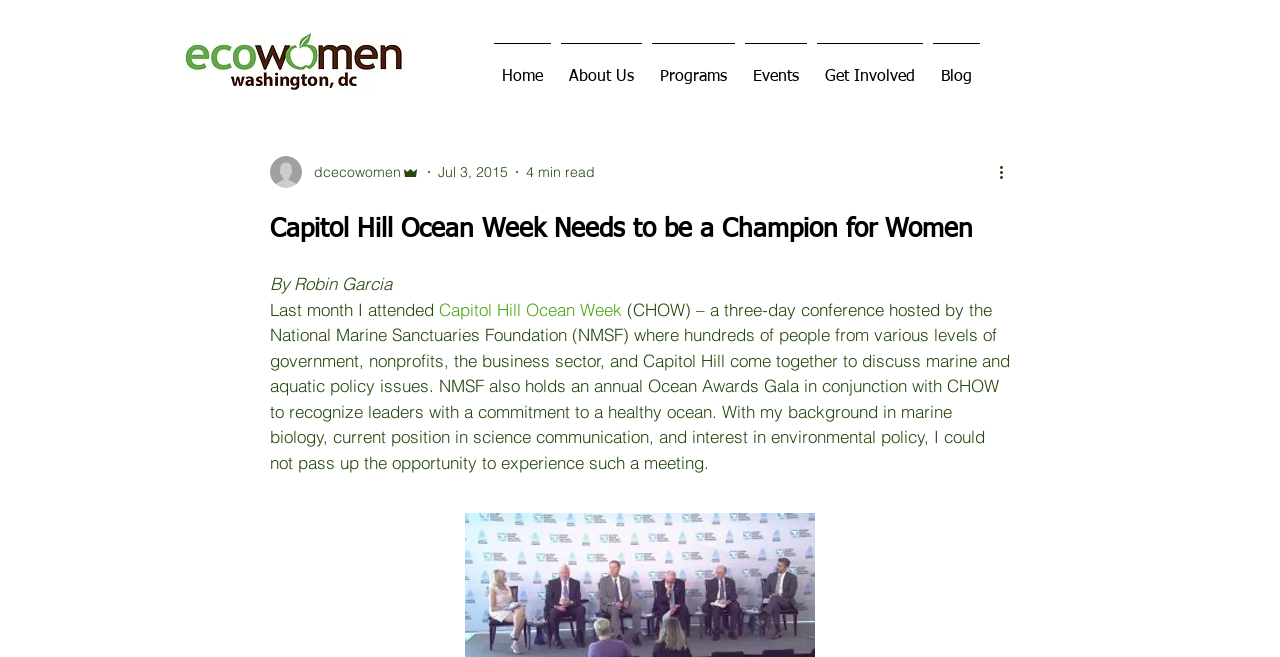Please indicate the bounding box coordinates for the clickable area to complete the following task: "Click on the 'Runcorn Homeowners can now build larger extensions without planning permission' link". The coordinates should be specified as four float numbers between 0 and 1, i.e., [left, top, right, bottom].

None